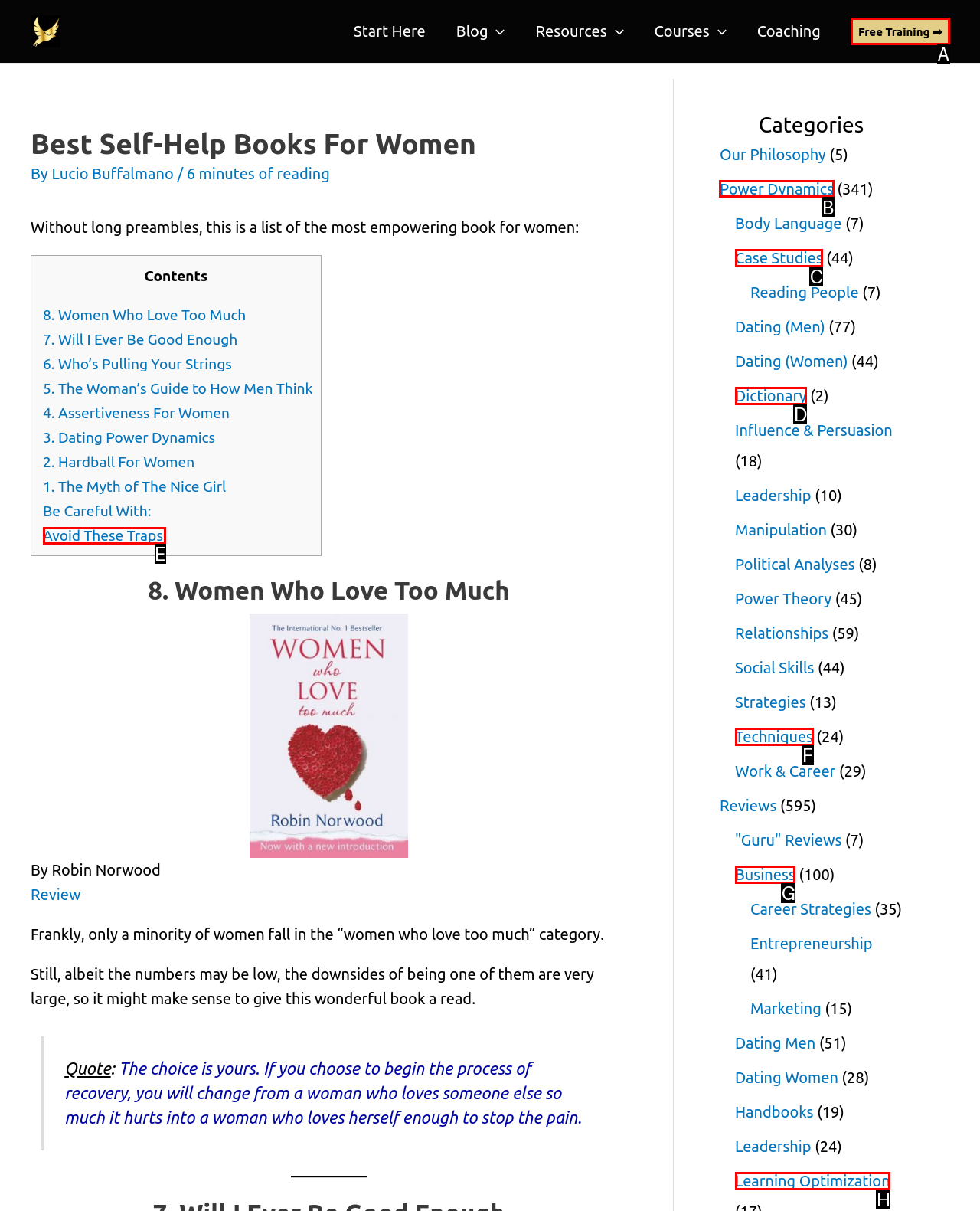Identify the correct choice to execute this task: Click on the 'Power Dynamics' category link
Respond with the letter corresponding to the right option from the available choices.

B